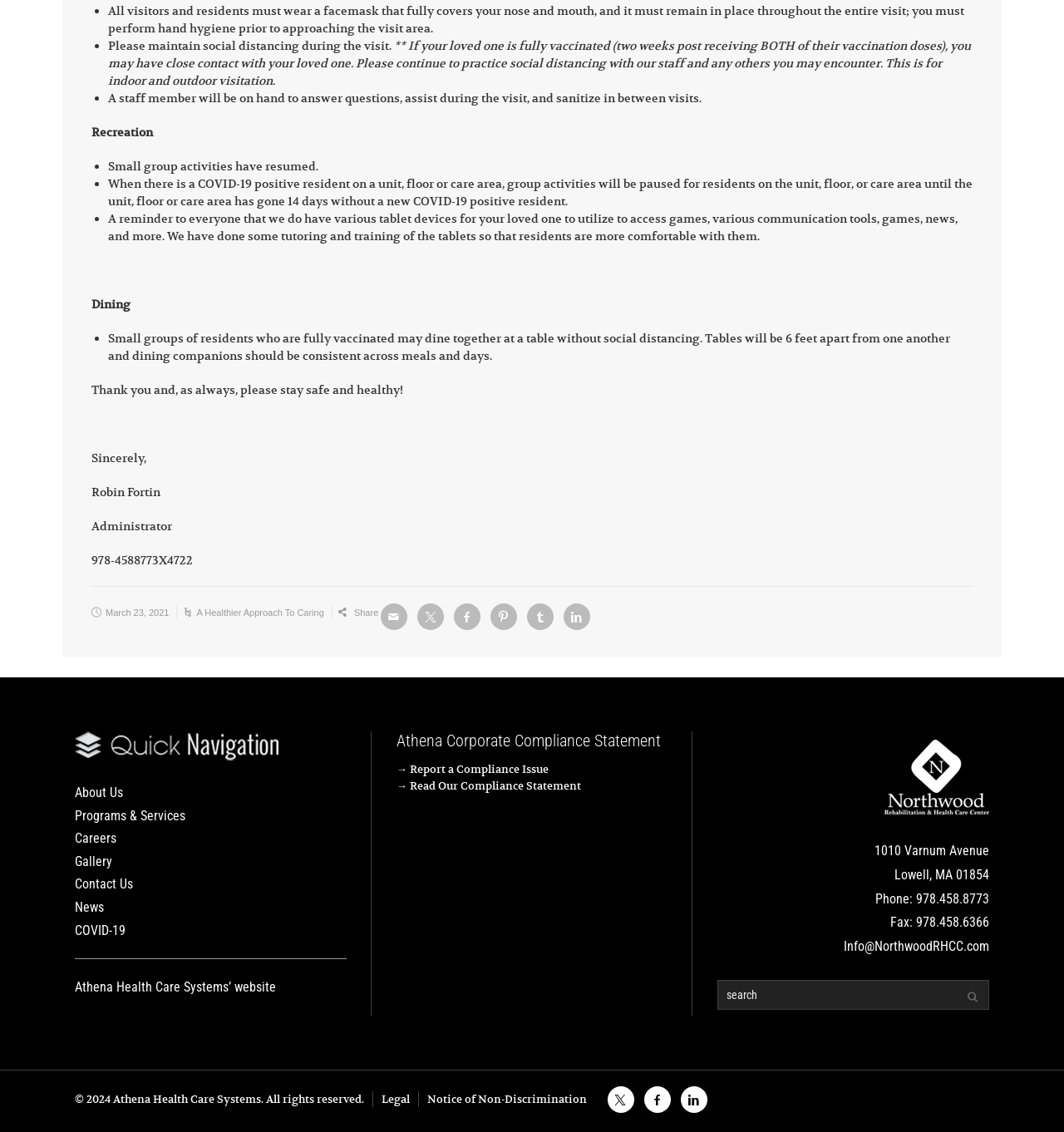Locate the bounding box coordinates of the area that needs to be clicked to fulfill the following instruction: "Enter text in the search box". The coordinates should be in the format of four float numbers between 0 and 1, namely [left, top, right, bottom].

[0.674, 0.866, 0.93, 0.892]